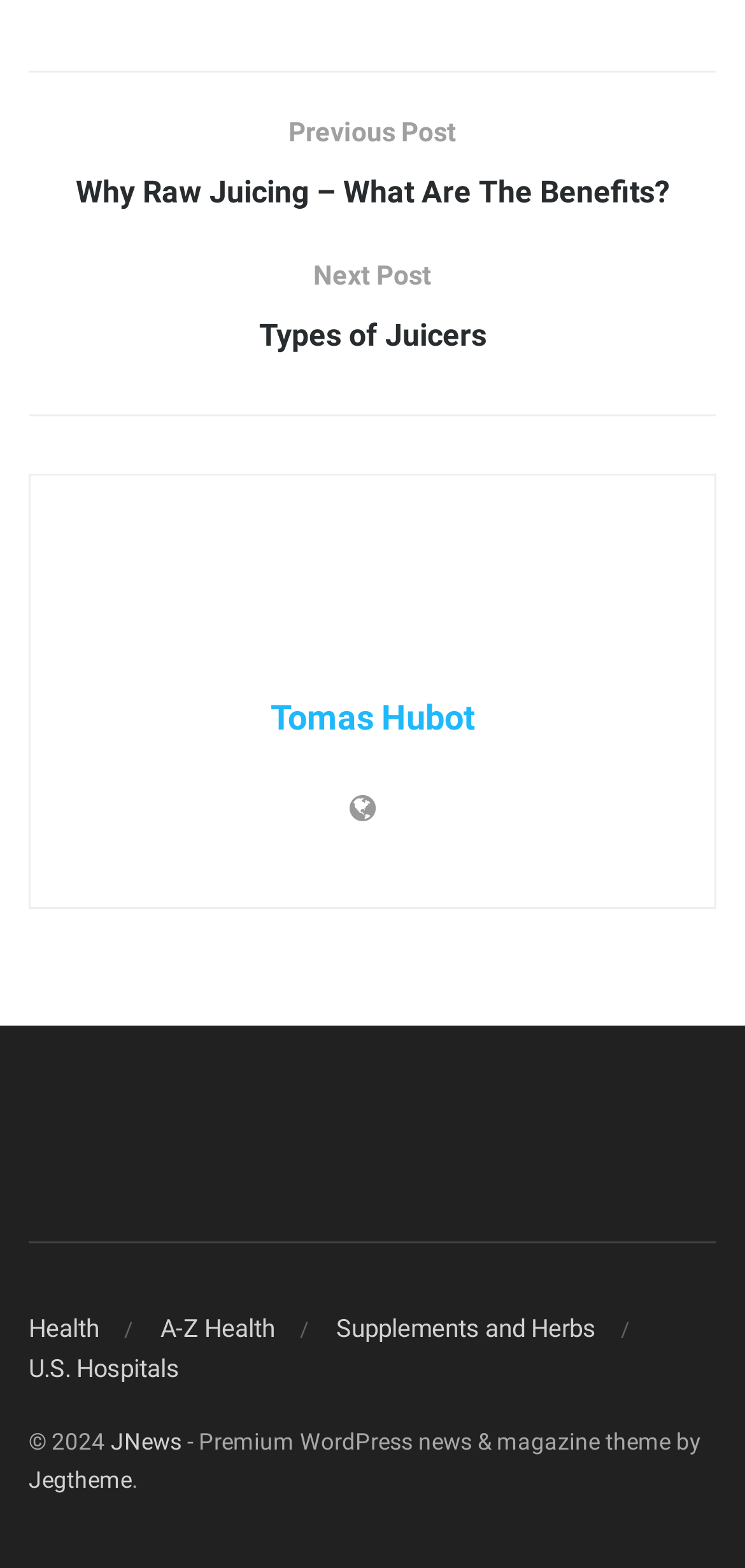Determine the bounding box coordinates of the clickable region to follow the instruction: "go to next post".

[0.038, 0.161, 0.962, 0.24]